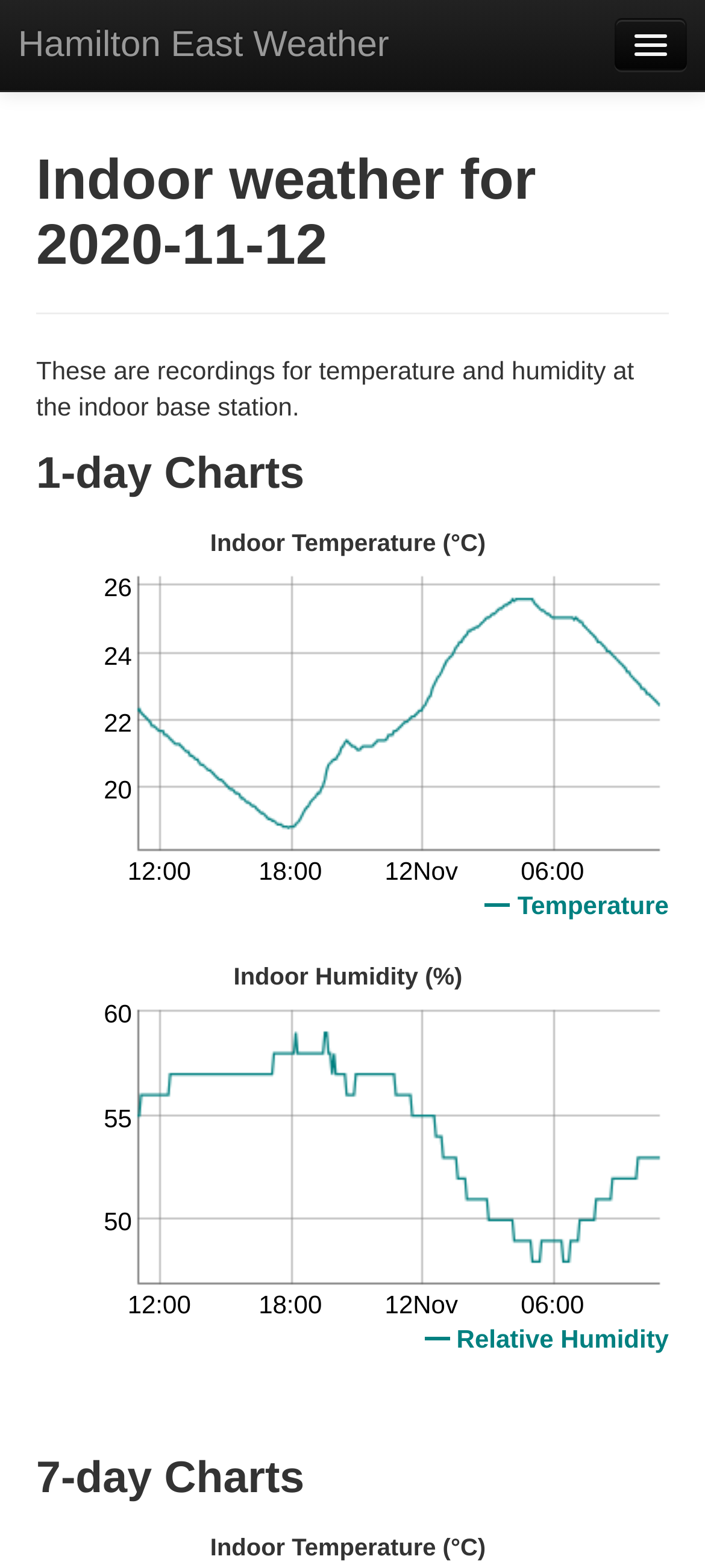Please locate the bounding box coordinates of the element's region that needs to be clicked to follow the instruction: "Check indoor humidity chart". The bounding box coordinates should be provided as four float numbers between 0 and 1, i.e., [left, top, right, bottom].

[0.051, 0.612, 0.949, 0.842]